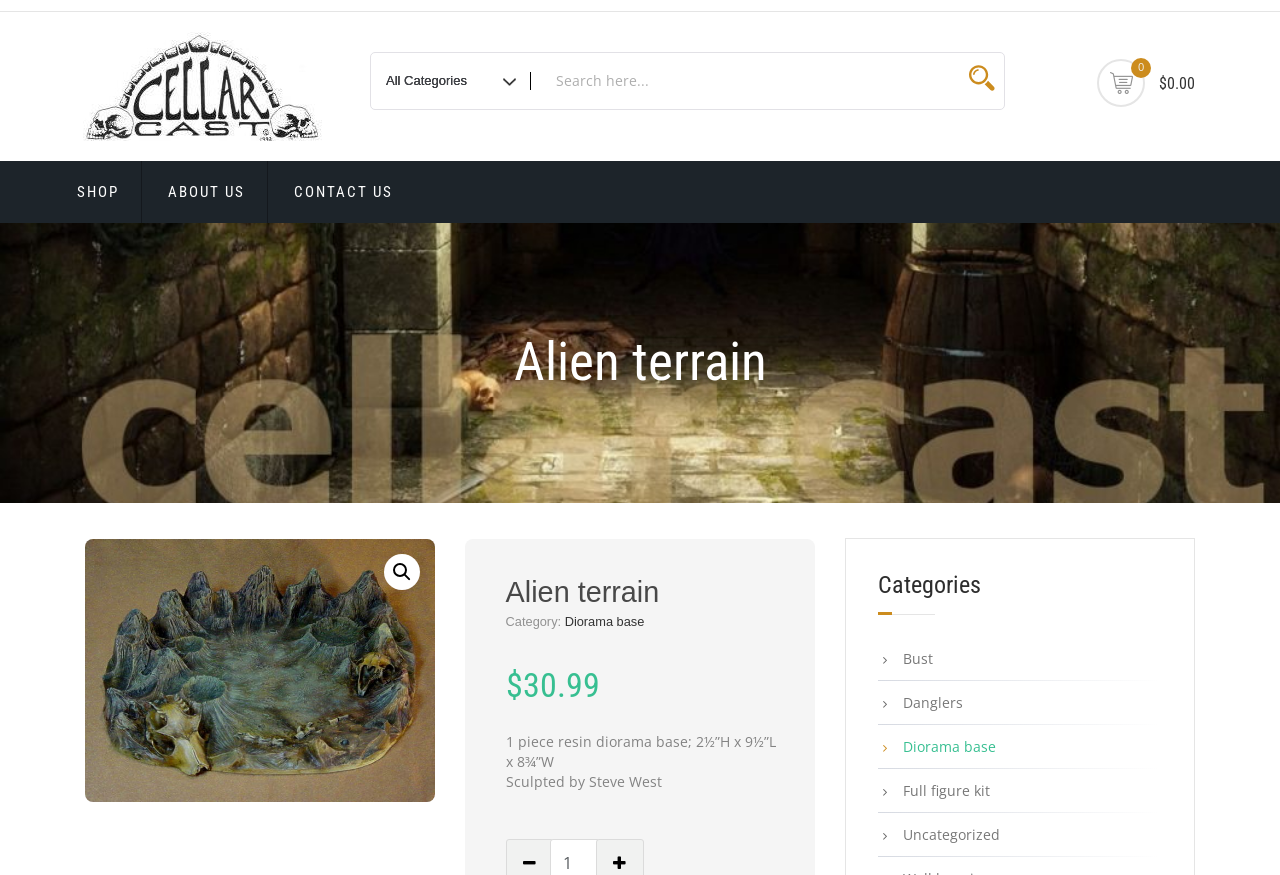Using the given description, provide the bounding box coordinates formatted as (top-left x, top-left y, bottom-right x, bottom-right y), with all values being floating point numbers between 0 and 1. Description: parent_node: All Categories

[0.755, 0.061, 0.784, 0.125]